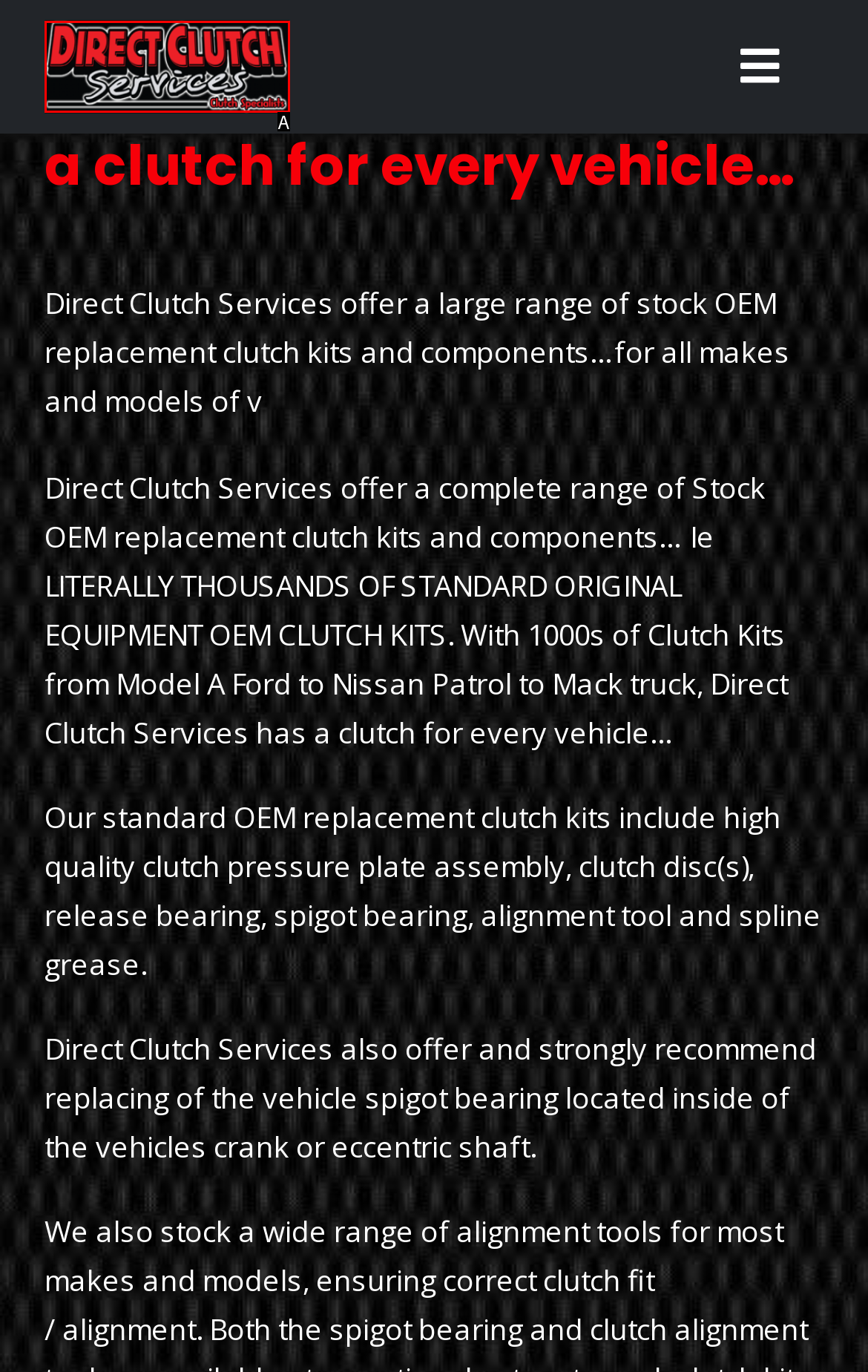Given the element description: title="Direct Clutch Services -", choose the HTML element that aligns with it. Indicate your choice with the corresponding letter.

A